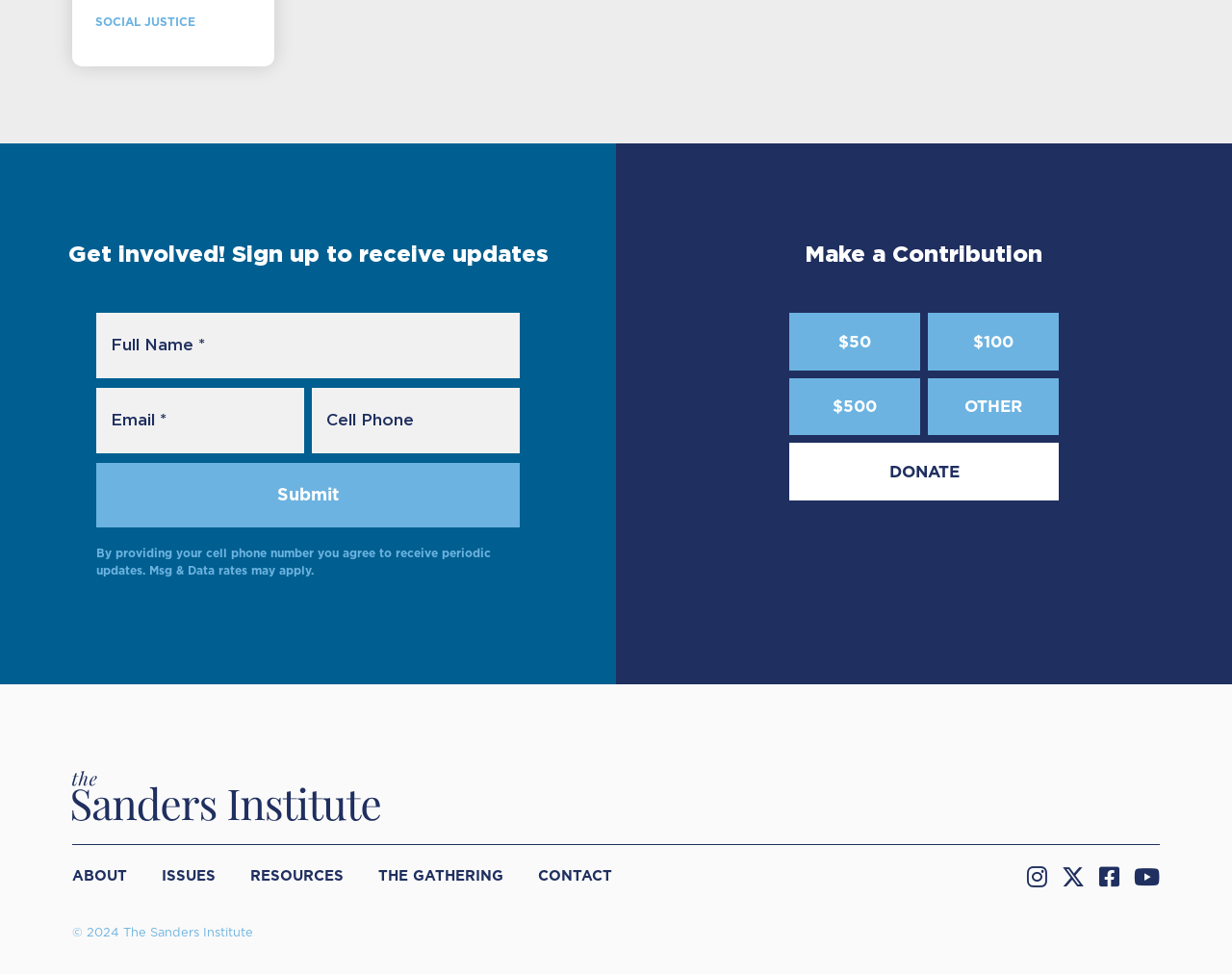What is the purpose of the textboxes?
Please craft a detailed and exhaustive response to the question.

The textboxes are required fields, and the heading above them says 'Get involved! Sign up to receive updates'. This suggests that the textboxes are for users to input their information to receive updates.